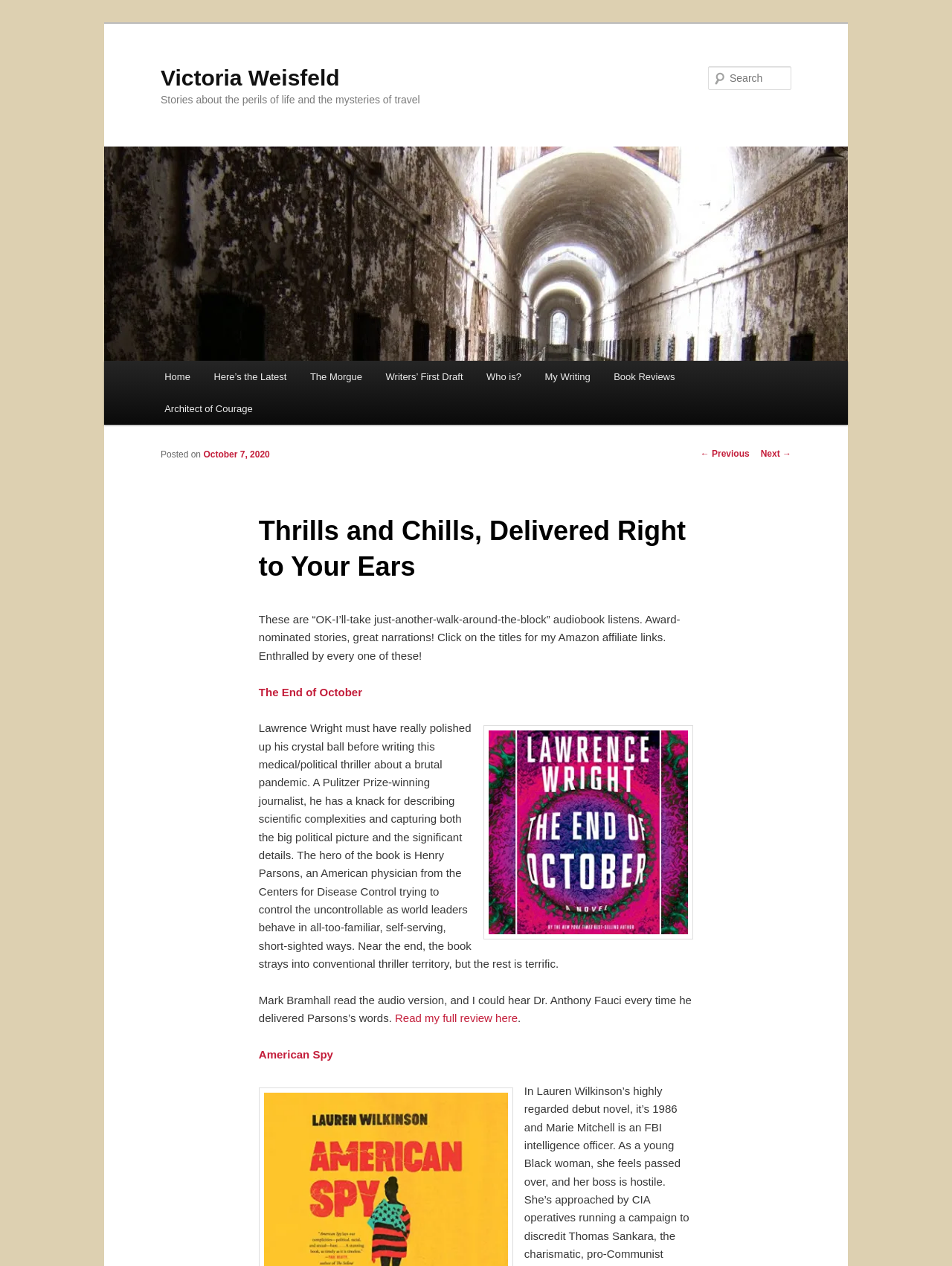Please locate the bounding box coordinates for the element that should be clicked to achieve the following instruction: "Search for something". Ensure the coordinates are given as four float numbers between 0 and 1, i.e., [left, top, right, bottom].

[0.744, 0.052, 0.831, 0.071]